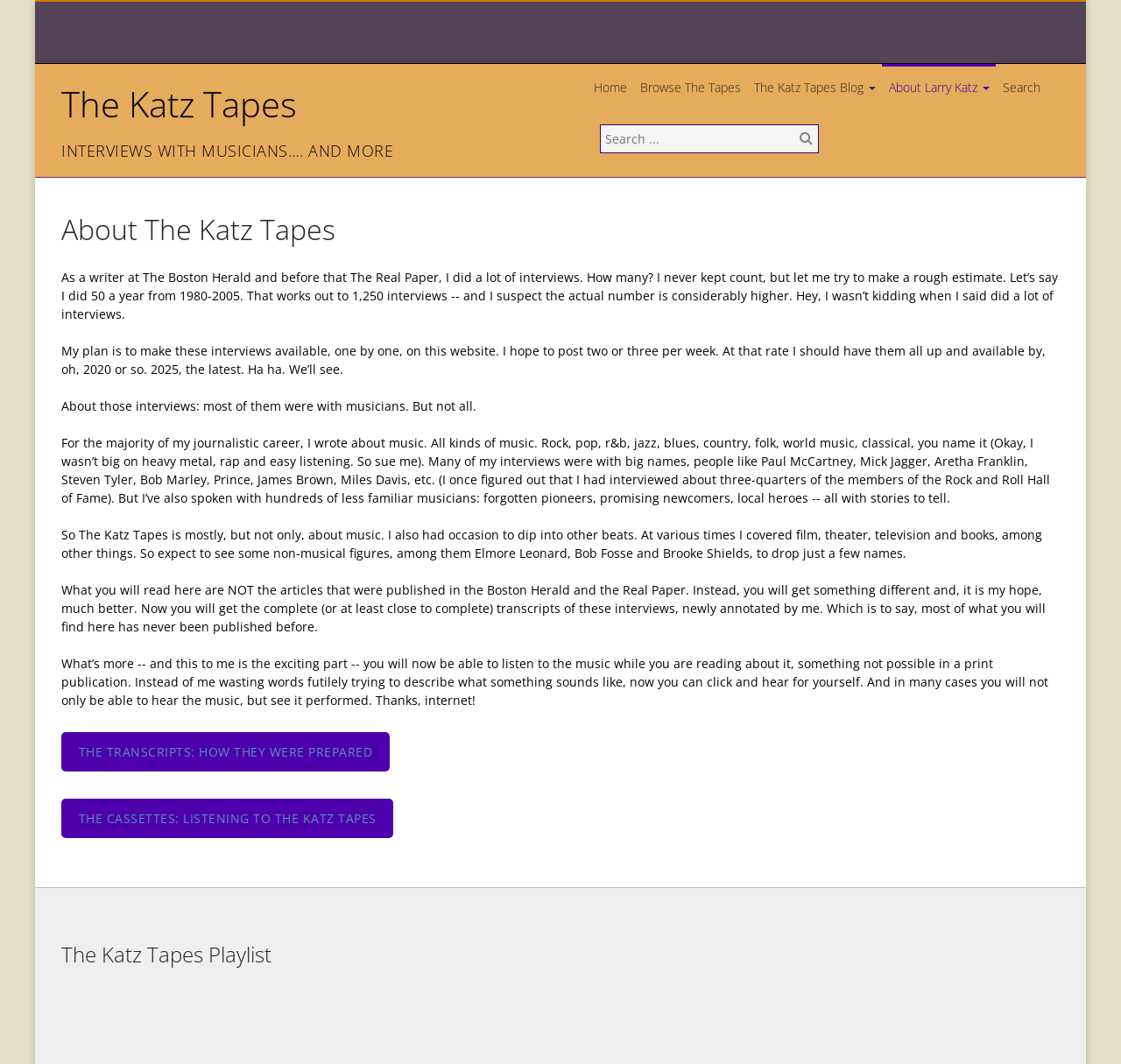Please predict the bounding box coordinates of the element's region where a click is necessary to complete the following instruction: "Click on the 'About The Katz Tapes' link". The coordinates should be represented by four float numbers between 0 and 1, i.e., [left, top, right, bottom].

[0.055, 0.198, 0.299, 0.233]